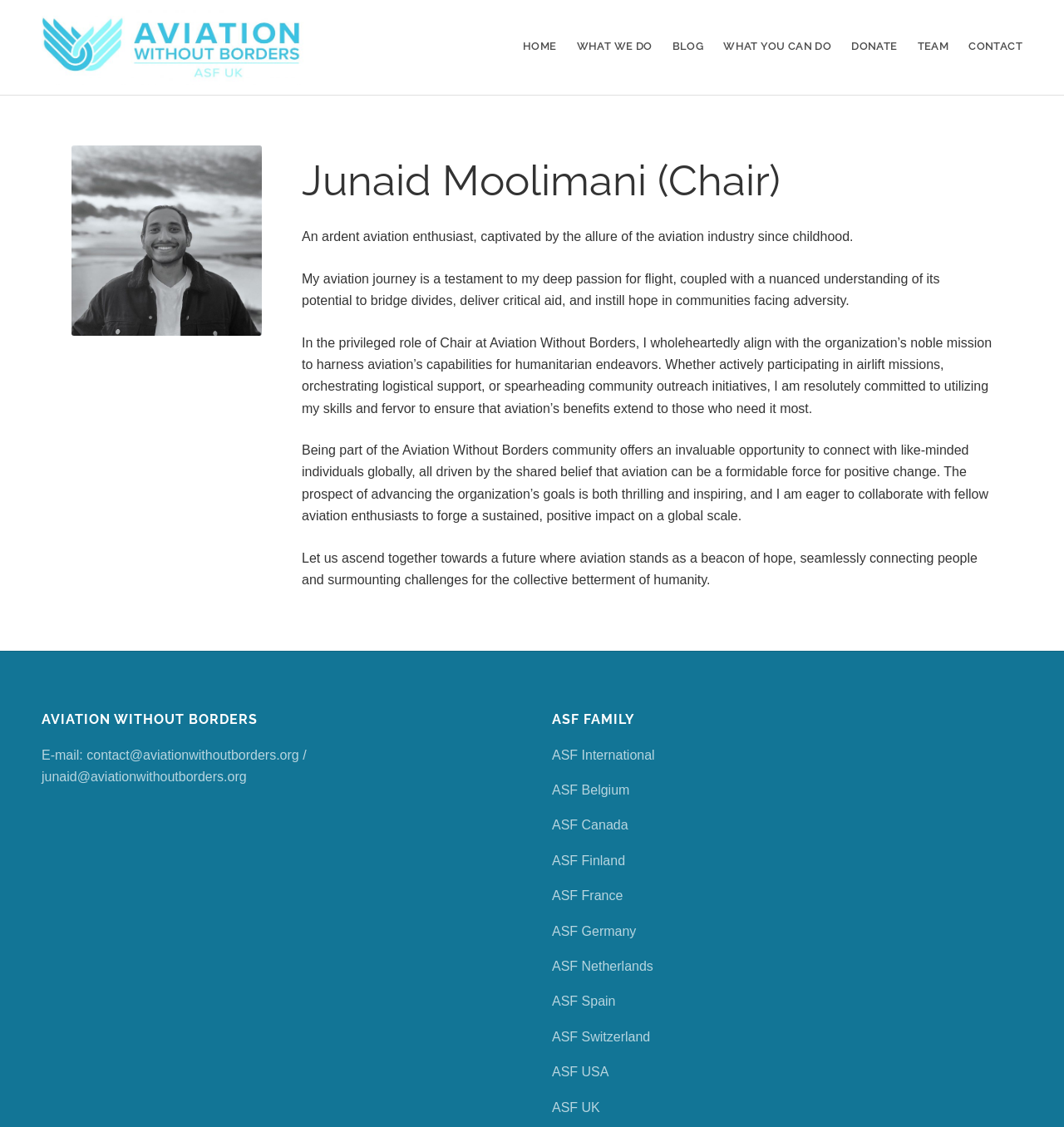Observe the image and answer the following question in detail: What is the name of the chair of Aviation Without Borders?

I found the answer by looking at the heading element 'Junaid Moolimani (Chair)' which is a child of the article element. This heading element is likely to be the title of the page or the introduction to the person being described.